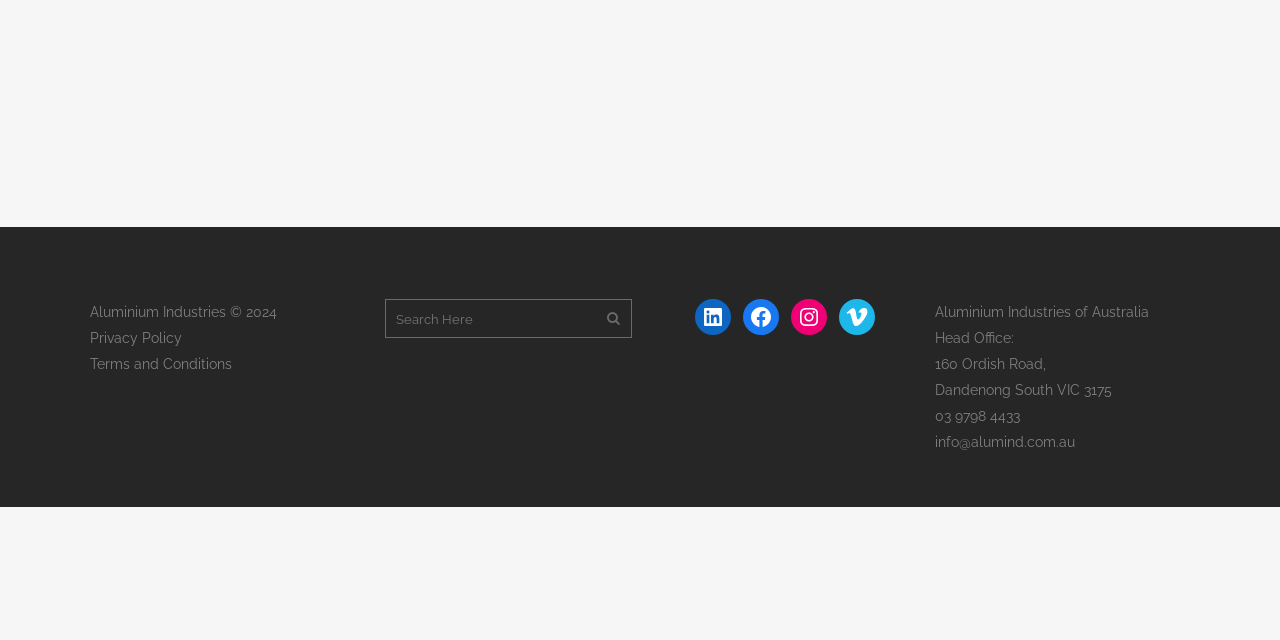Identify the bounding box coordinates of the HTML element based on this description: "Aluminium Industries".

[0.07, 0.475, 0.177, 0.5]